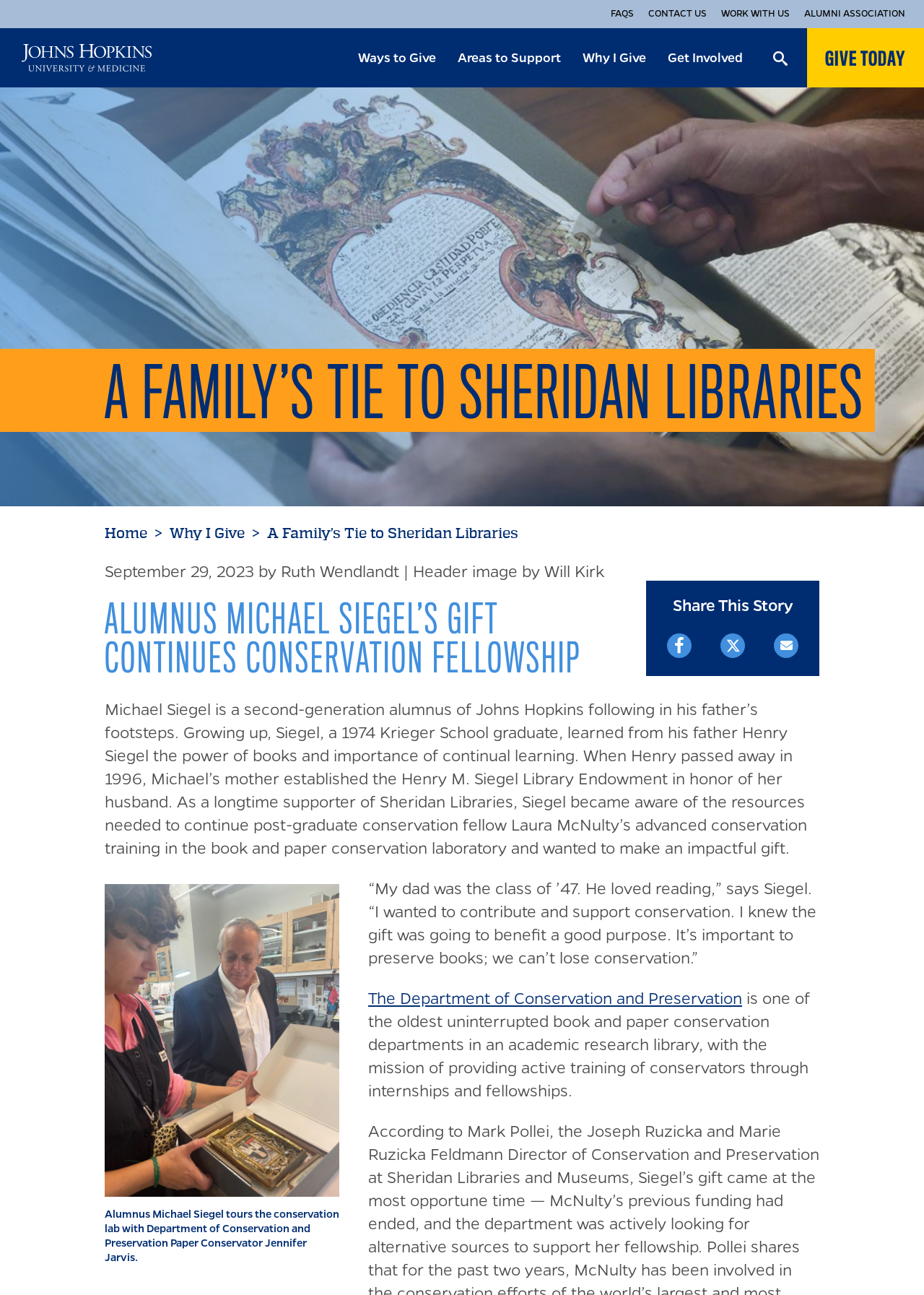What is the name of the person who established the Henry M. Siegel Library Endowment?
Can you give a detailed and elaborate answer to the question?

The answer can be found in the text 'When Henry passed away in 1996, Michael’s mother established the Henry M. Siegel Library Endowment in honor of her husband.' which indicates that Michael's mother established the Henry M. Siegel Library Endowment.